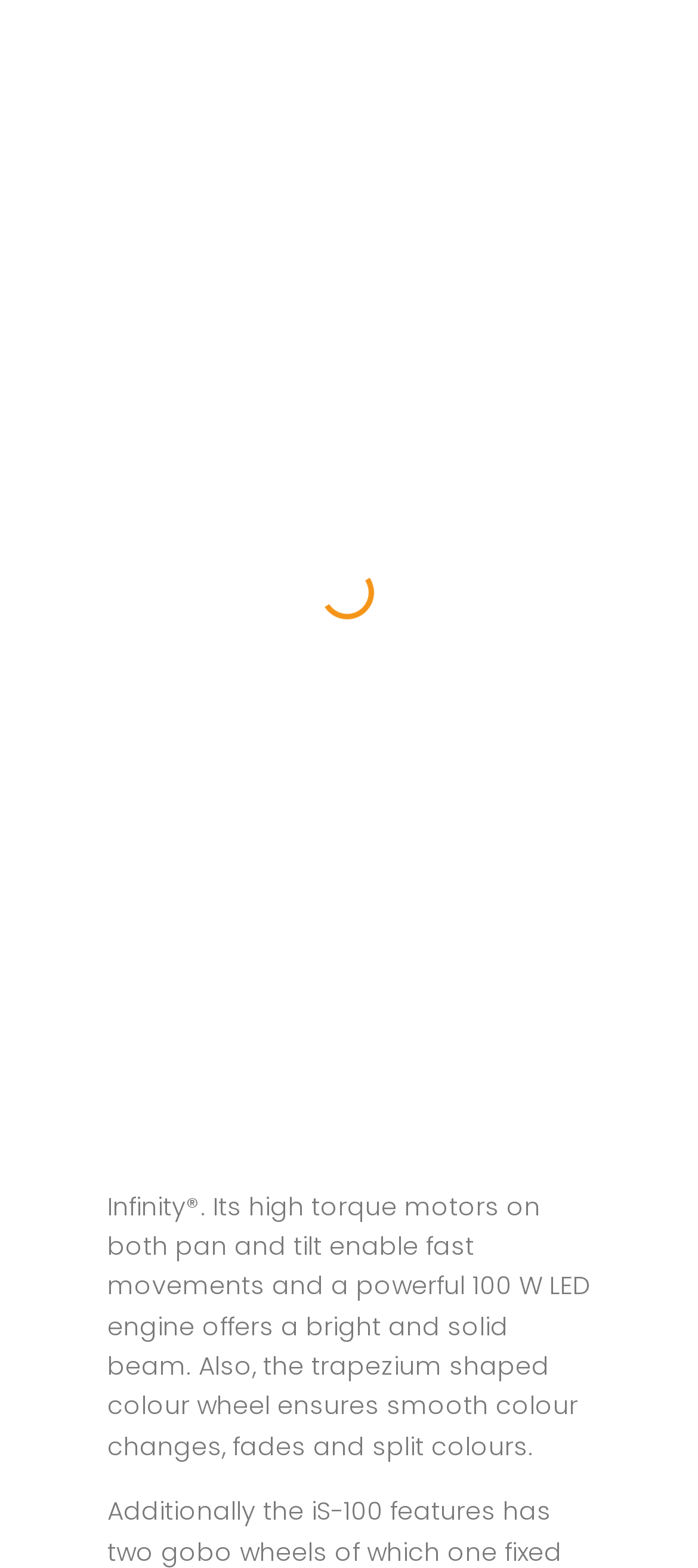Can I view the price without logging in?
Please answer using one word or phrase, based on the screenshot.

No